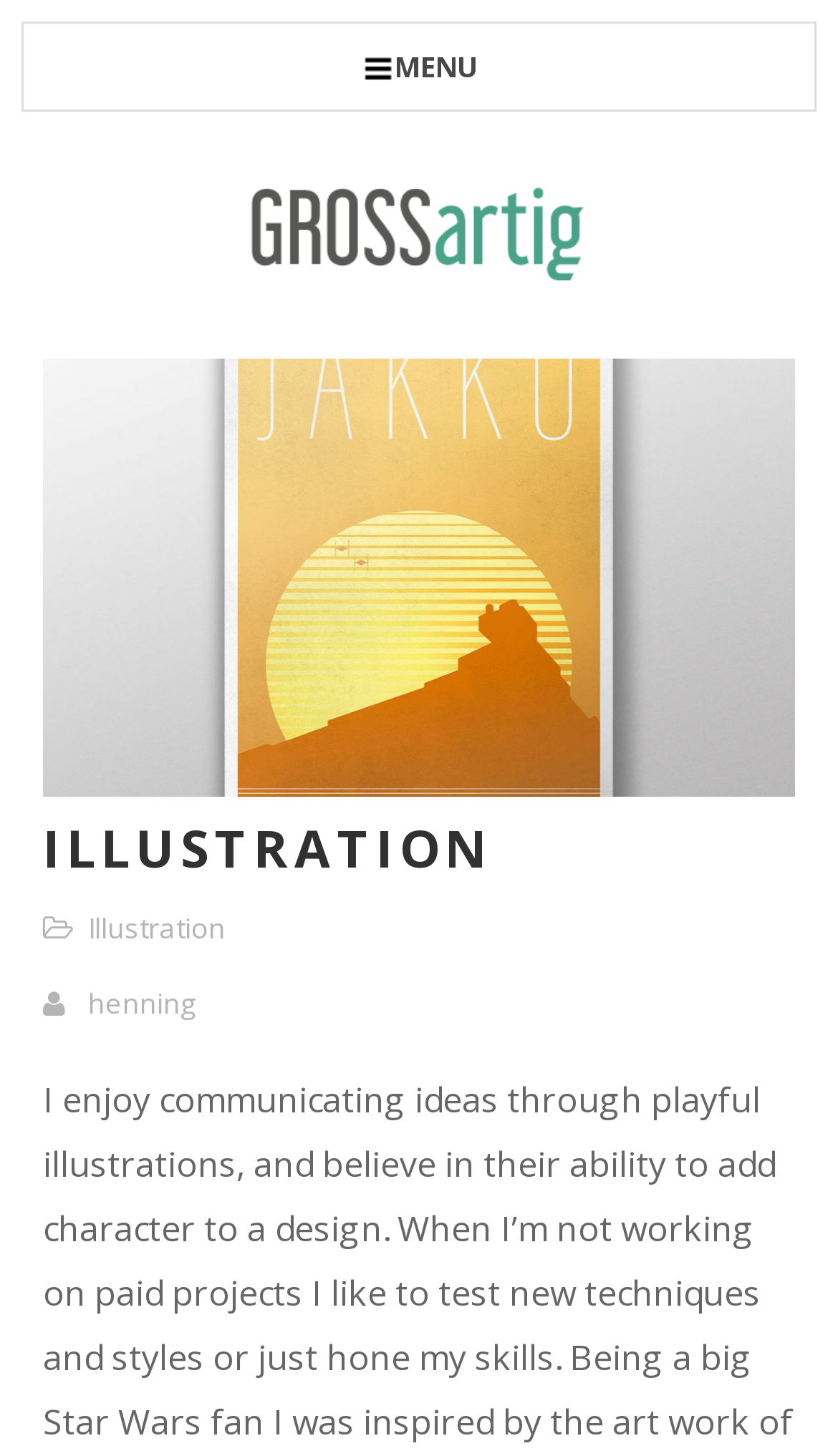Please respond in a single word or phrase: 
What is the main category of the webpage?

Illustration